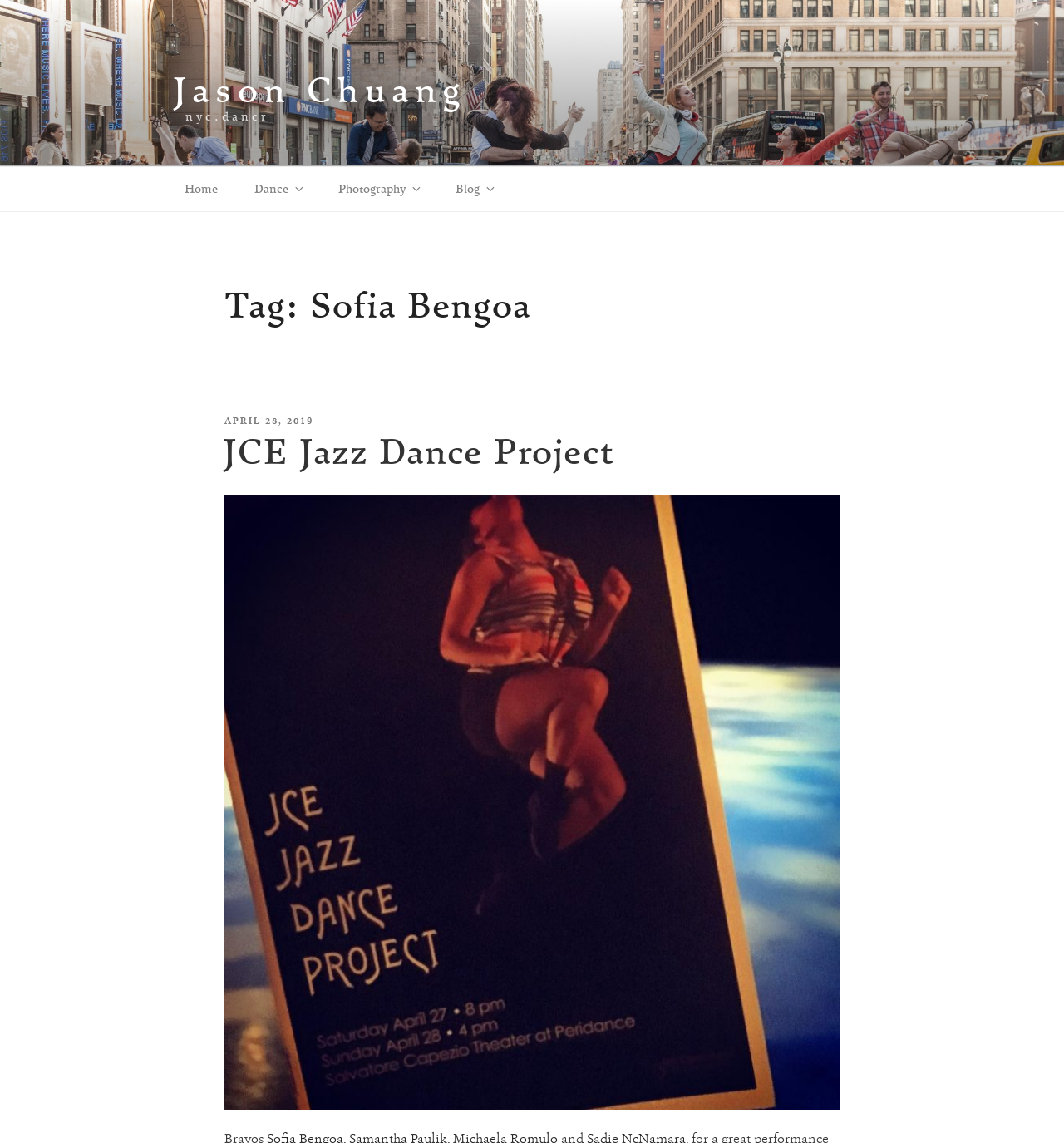Elaborate on the information and visuals displayed on the webpage.

The webpage is about Sofia Bengoa and Jason Chuang, with a focus on a specific project or article. At the top left, there is a link to Jason Chuang's profile, accompanied by a static text "nyc.dancr" to the right. Below this, a top menu navigation bar spans across the page, containing four links: "Home", "Dance", "Photography", and "Blog", in that order.

The main content of the page is headed by a title "Tag: Sofia Bengoa", which takes up a significant portion of the page. Within this section, there is a header with the text "POSTED ON" followed by a link to the date "APRIL 28, 2019". Below this, there is a heading "JCE Jazz Dance Project" with a link to the same title. At the very bottom of the page, there is another link, but its purpose is unclear.

Overall, the webpage appears to be a blog post or article about Sofia Bengoa, with a focus on her involvement in the JCE Jazz Dance Project.